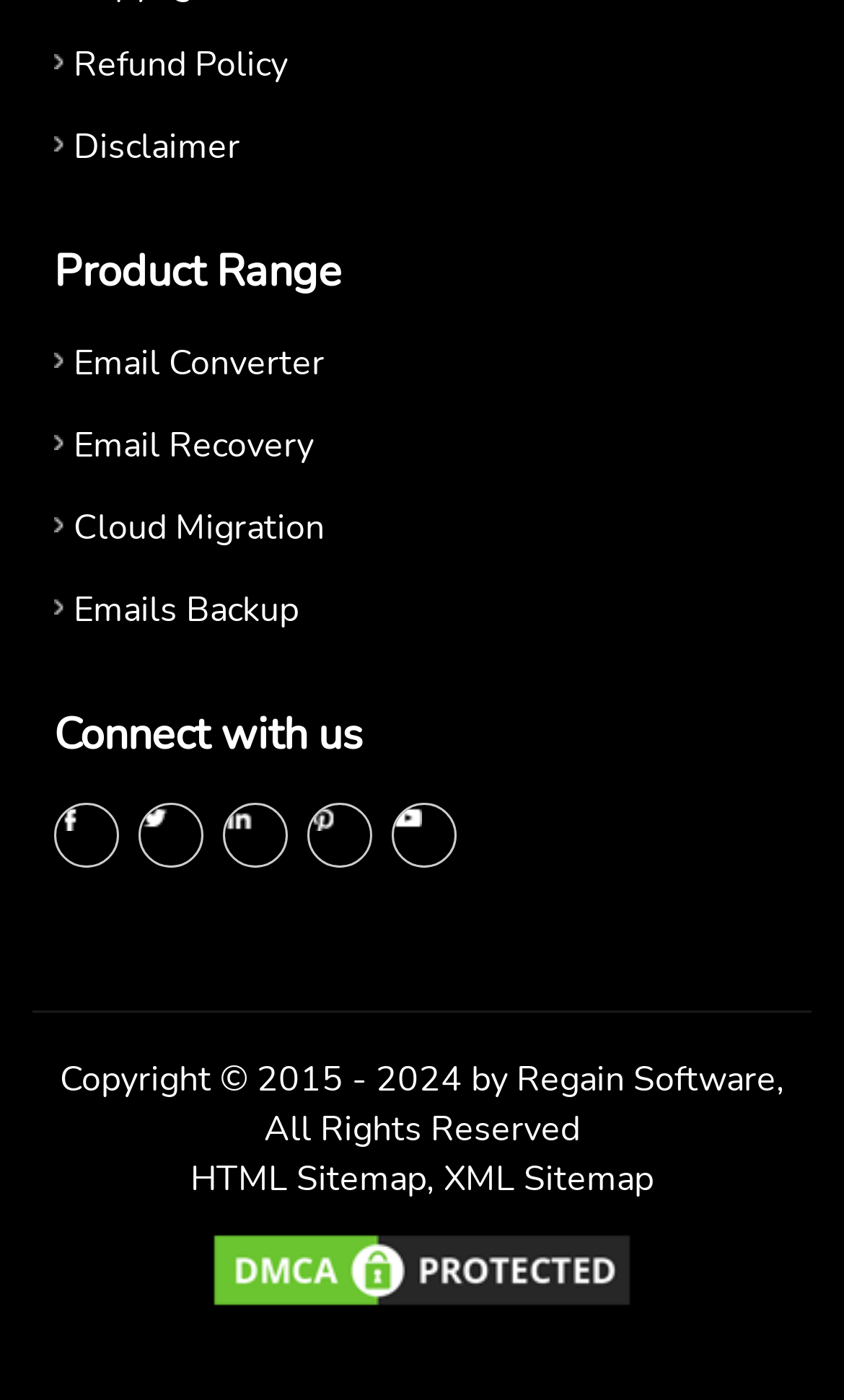Determine the bounding box coordinates for the clickable element to execute this instruction: "Connect with us on social media". Provide the coordinates as four float numbers between 0 and 1, i.e., [left, top, right, bottom].

[0.064, 0.897, 0.936, 0.962]